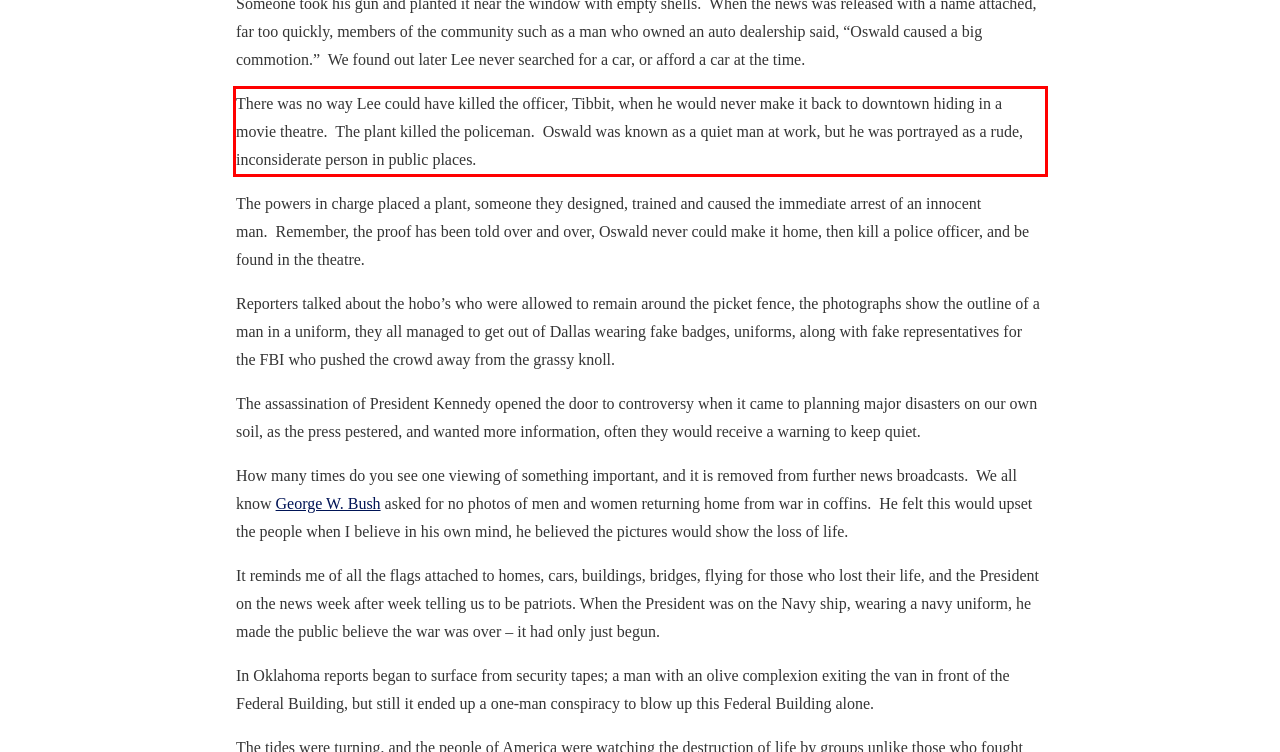You are presented with a webpage screenshot featuring a red bounding box. Perform OCR on the text inside the red bounding box and extract the content.

There was no way Lee could have killed the officer, Tibbit, when he would never make it back to downtown hiding in a movie theatre. The plant killed the policeman. Oswald was known as a quiet man at work, but he was portrayed as a rude, inconsiderate person in public places.